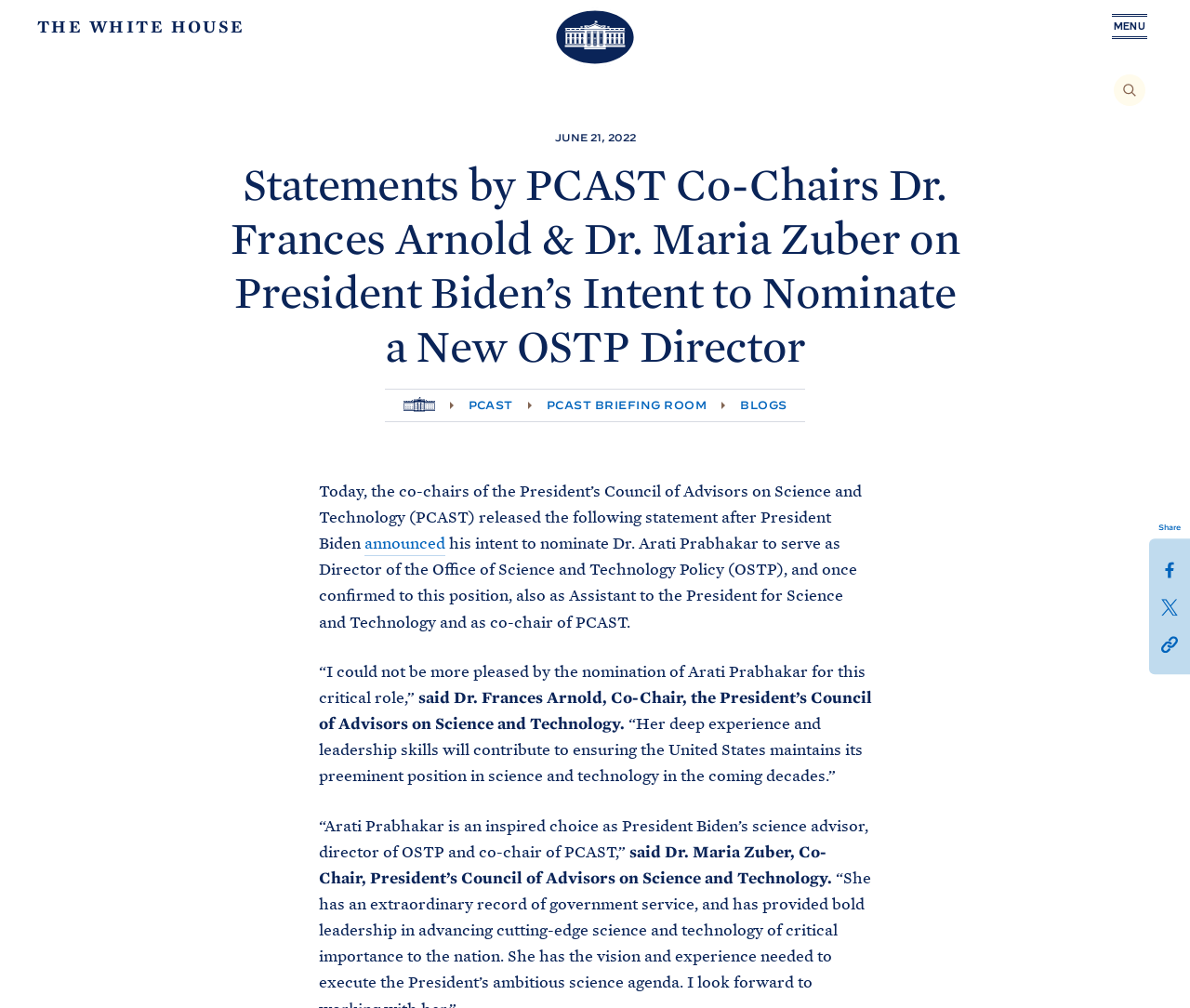Given the description of the UI element: "Blogs", predict the bounding box coordinates in the form of [left, top, right, bottom], with each value being a float between 0 and 1.

[0.622, 0.395, 0.661, 0.409]